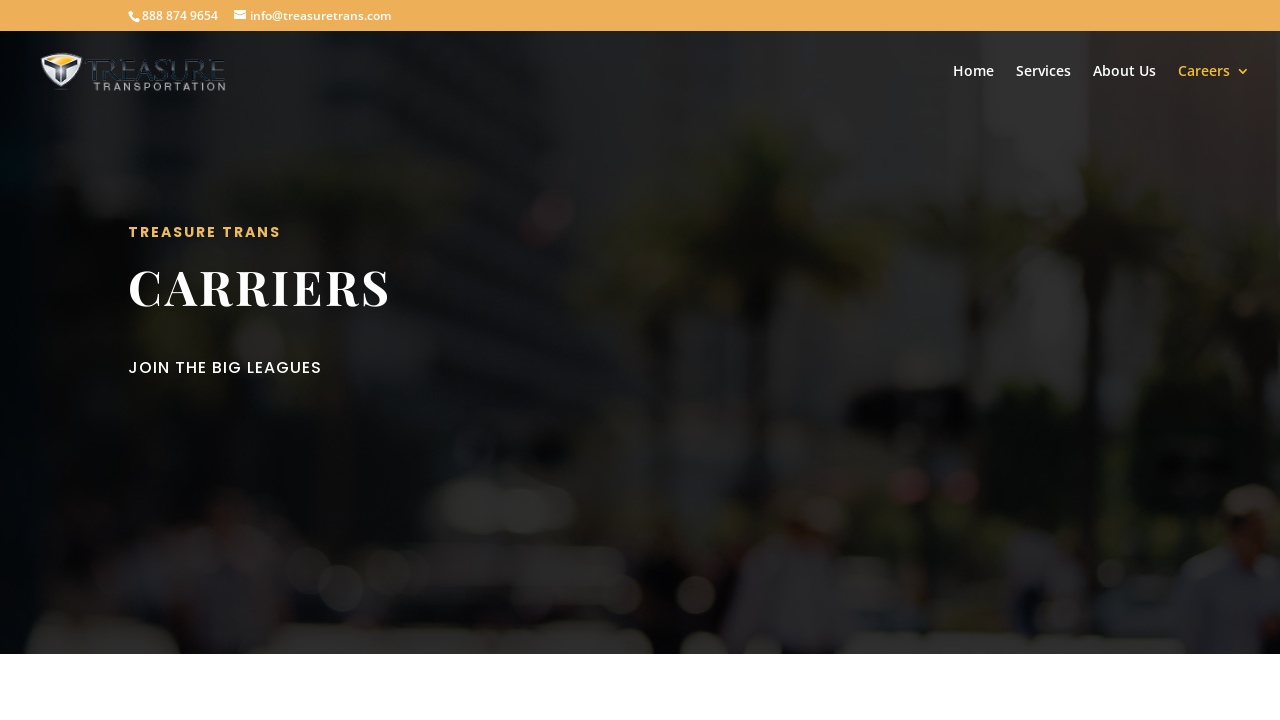What is the name of the company?
Relying on the image, give a concise answer in one word or a brief phrase.

Treasure Trans